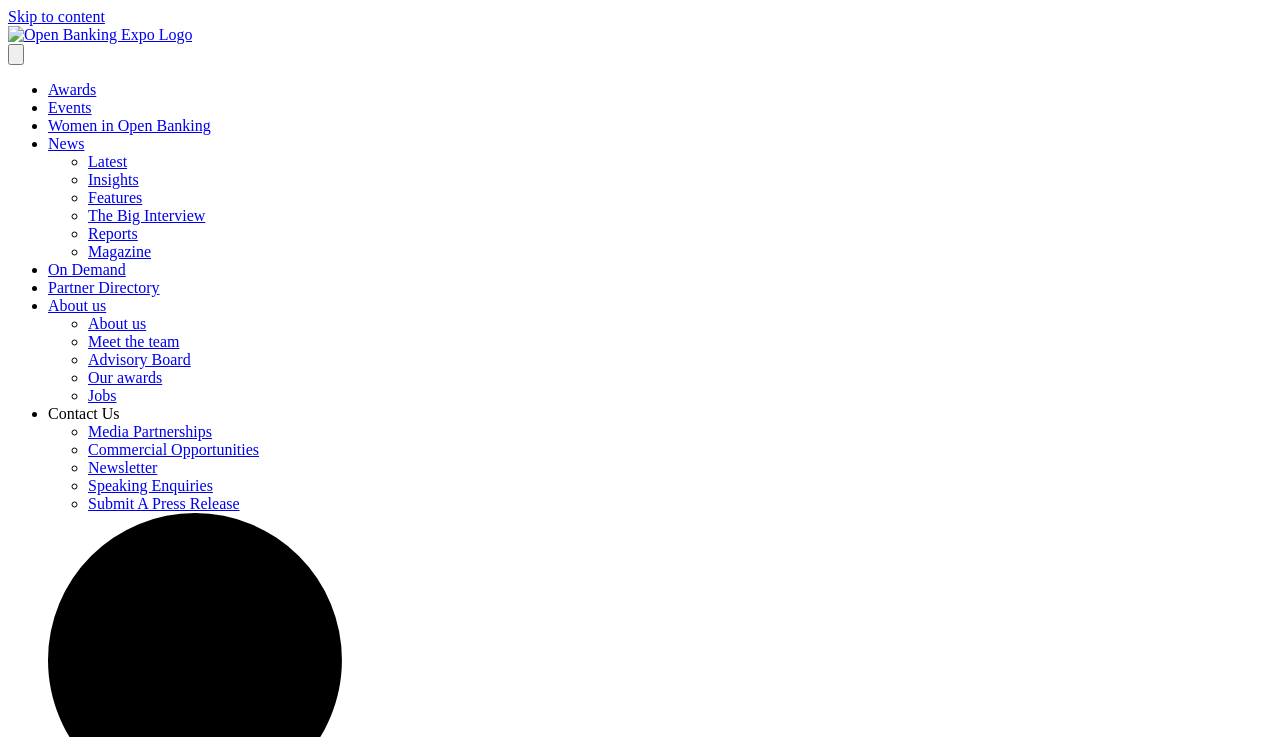Refer to the image and provide a thorough answer to this question:
What is the last menu item?

The last menu item is 'Submit A Press Release', which is a link element with a bounding box coordinate of [0.069, 0.672, 0.187, 0.695]. It is located at the bottom of the top navigation bar of the webpage.